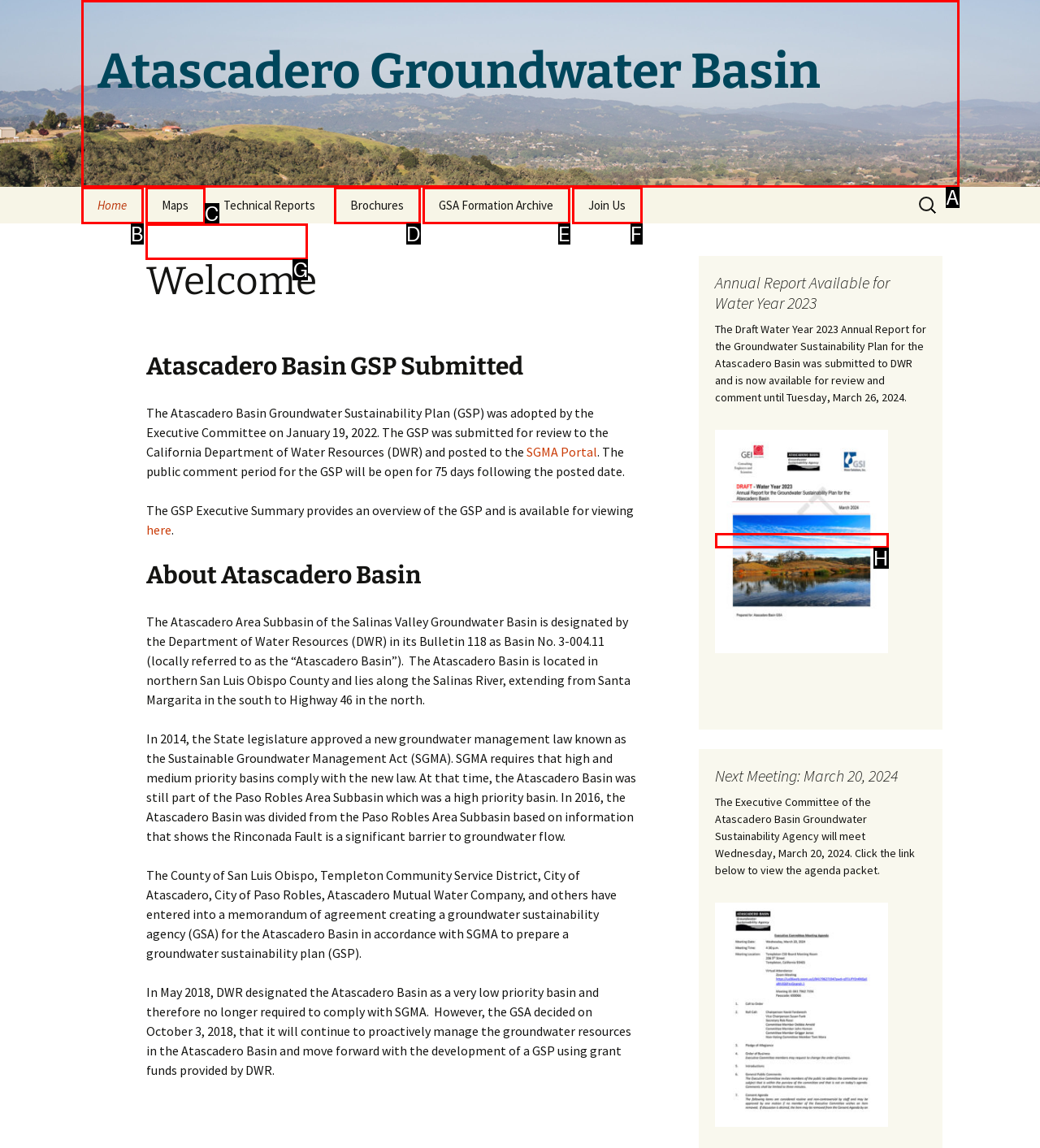Given the task: View Basin Map, point out the letter of the appropriate UI element from the marked options in the screenshot.

G